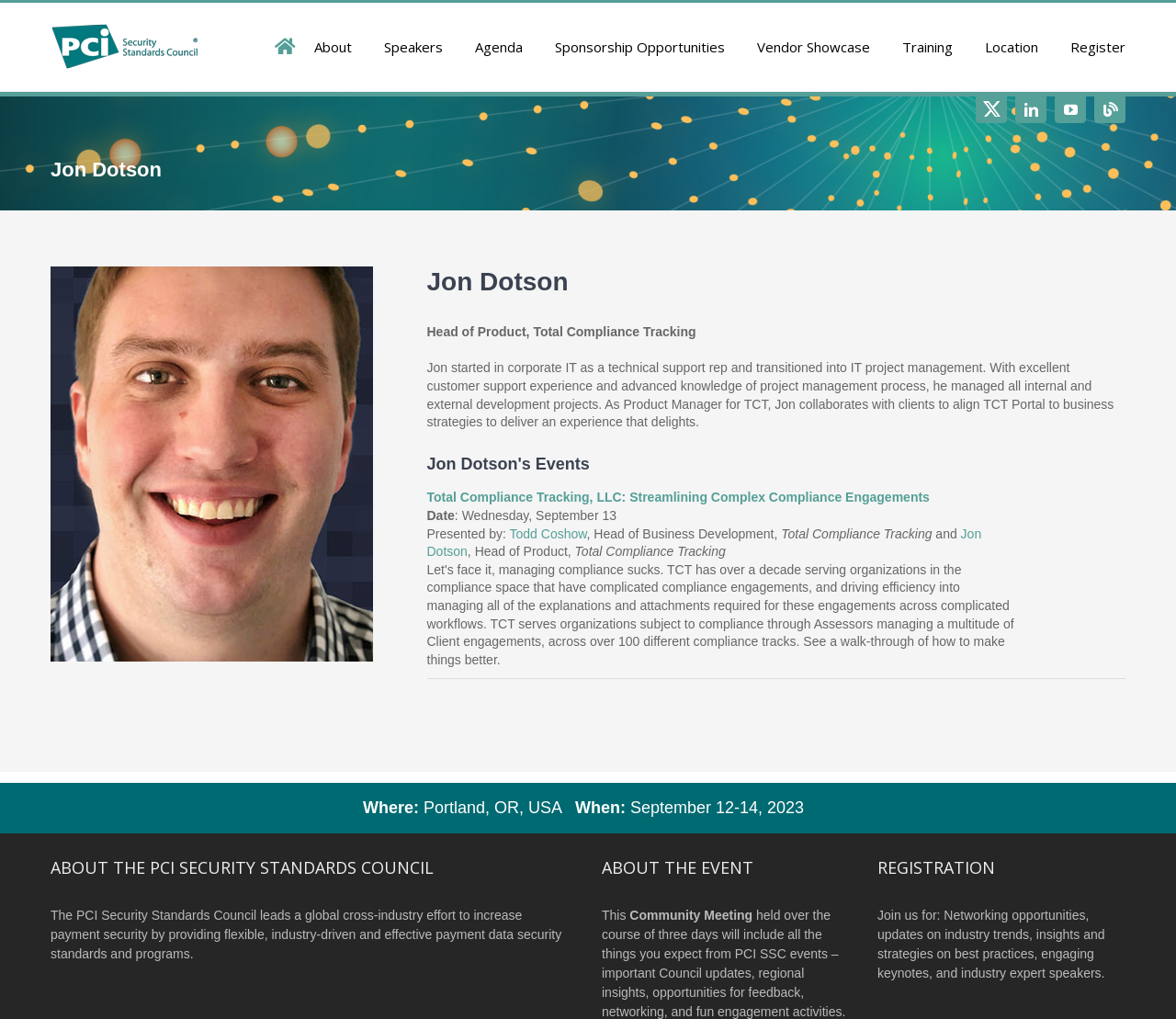Could you locate the bounding box coordinates for the section that should be clicked to accomplish this task: "Read more about Jon Dotson's events".

[0.363, 0.442, 0.957, 0.469]